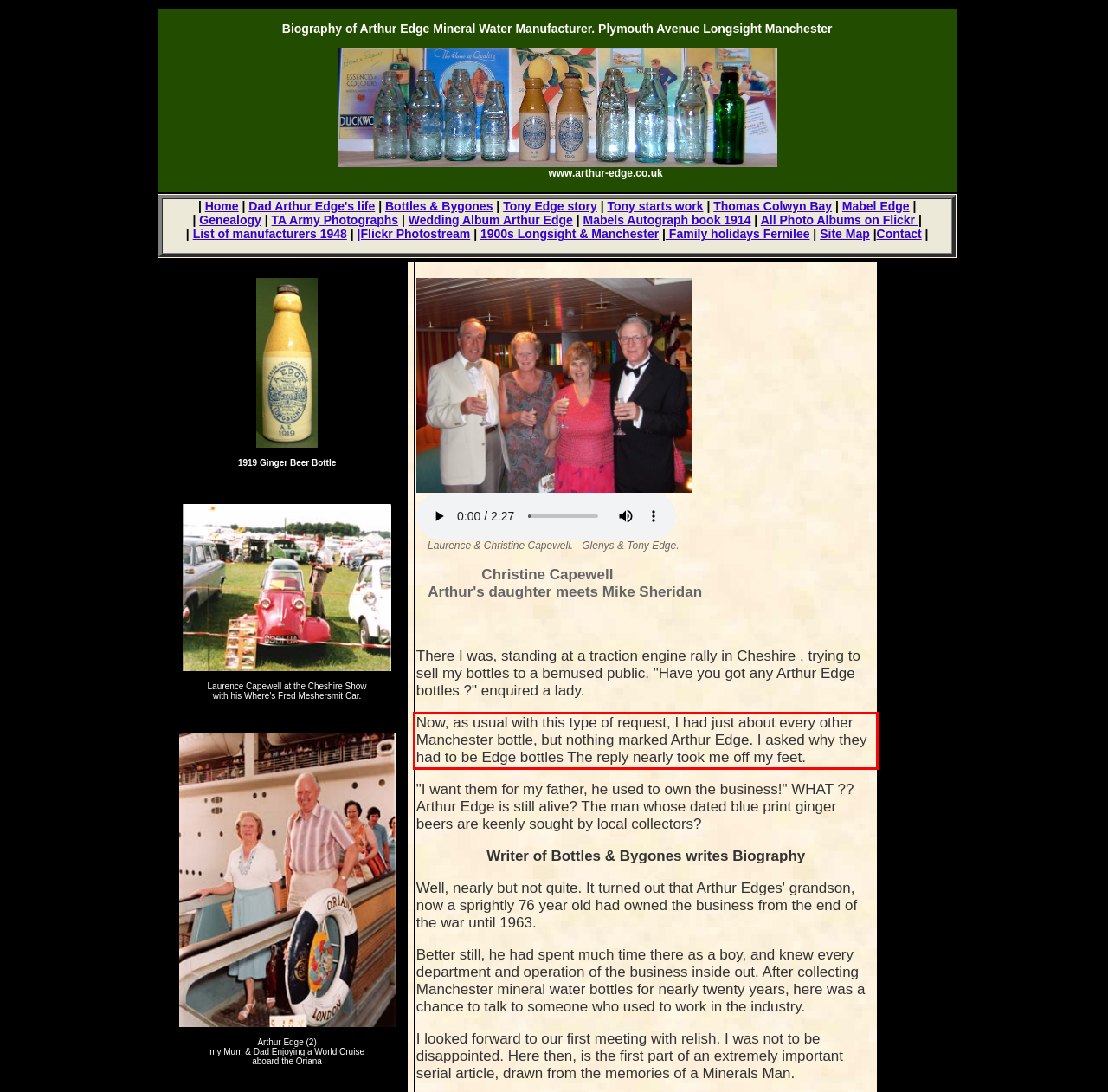Given a webpage screenshot, identify the text inside the red bounding box using OCR and extract it.

Now, as usual with this type of request, I had just about every other Manchester bottle, but nothing marked Arthur Edge. I asked why they had to be Edge bottles The reply nearly took me off my feet.